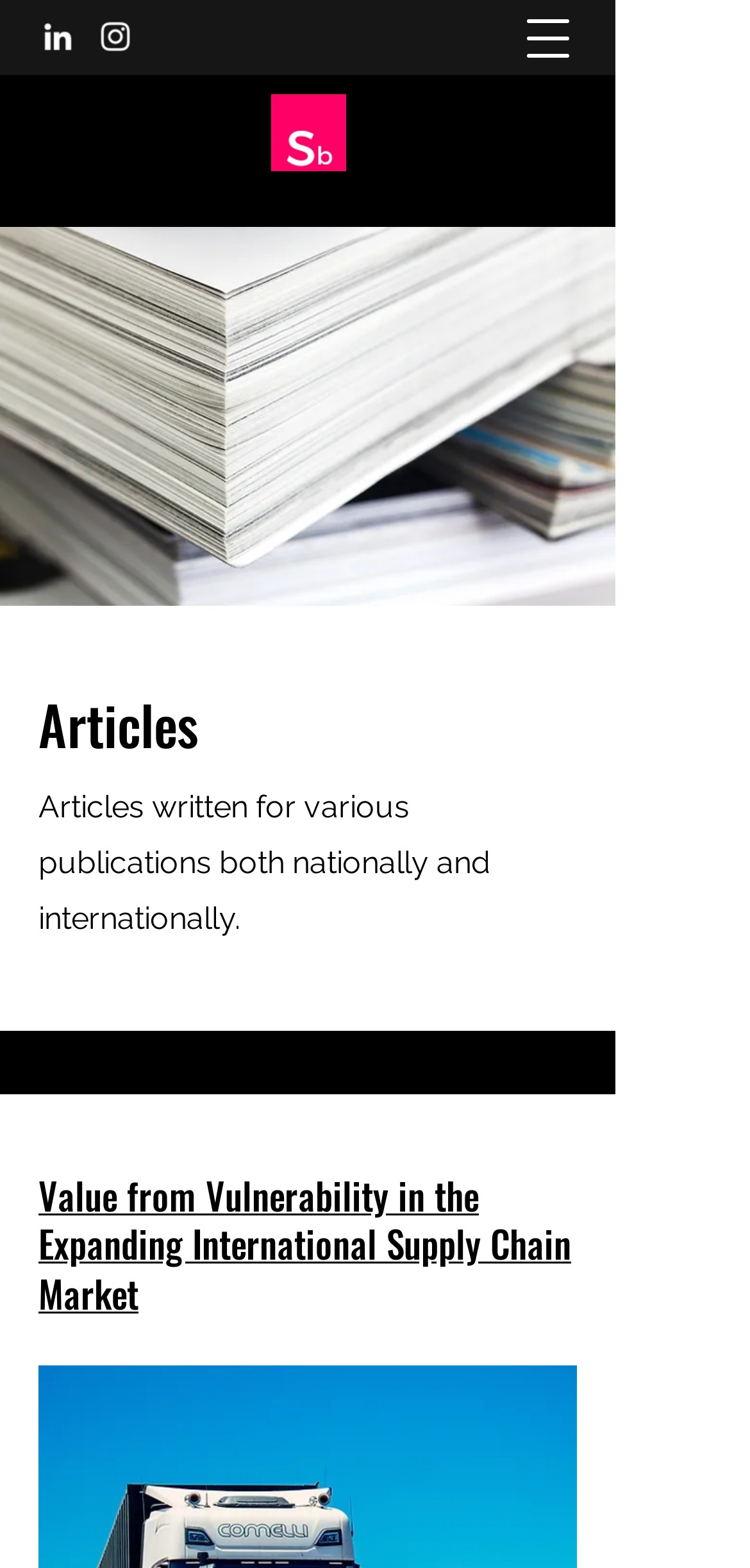Carefully examine the image and provide an in-depth answer to the question: What is the tone of the webpage?

The tone of the webpage appears to be professional, as it presents the author's articles and publications in a formal and organized manner, without any casual or personal elements.